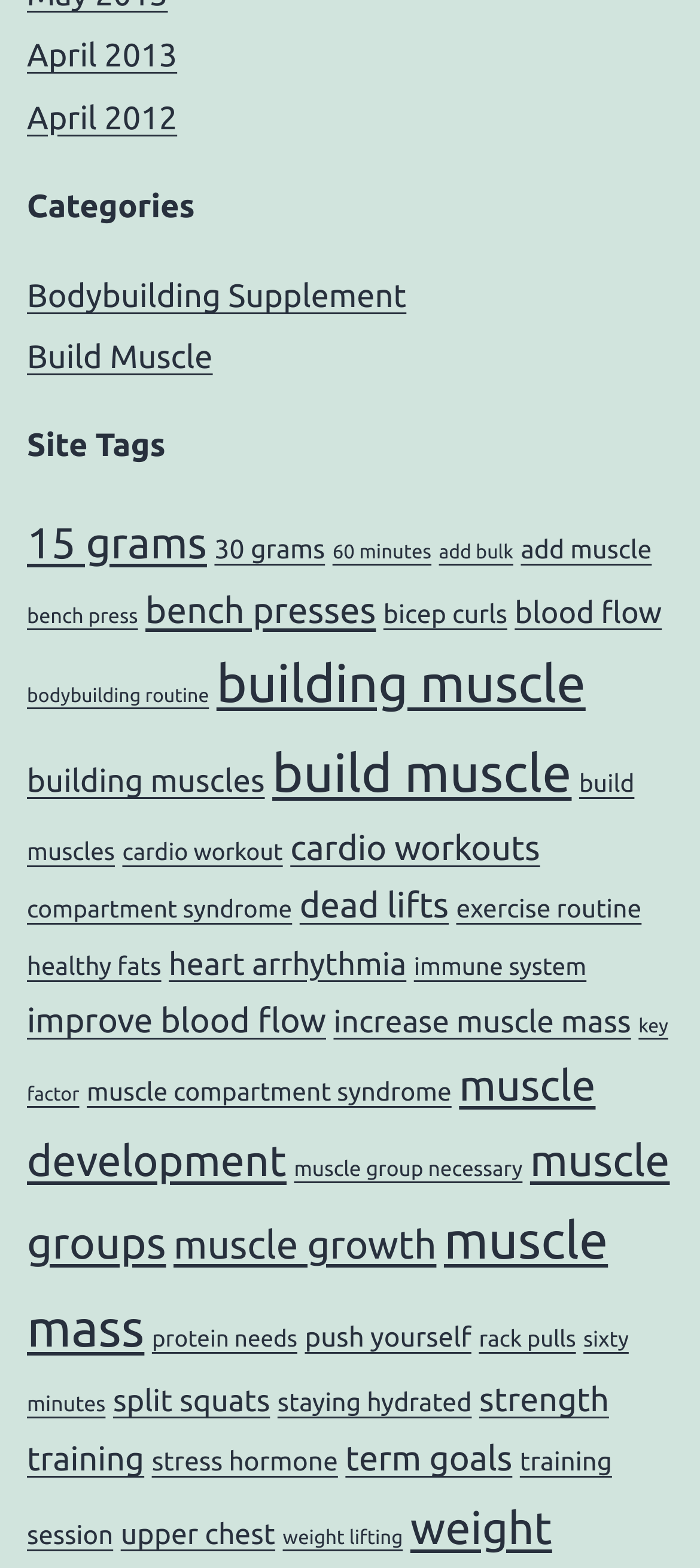How many categories are listed?
Look at the screenshot and respond with one word or a short phrase.

2